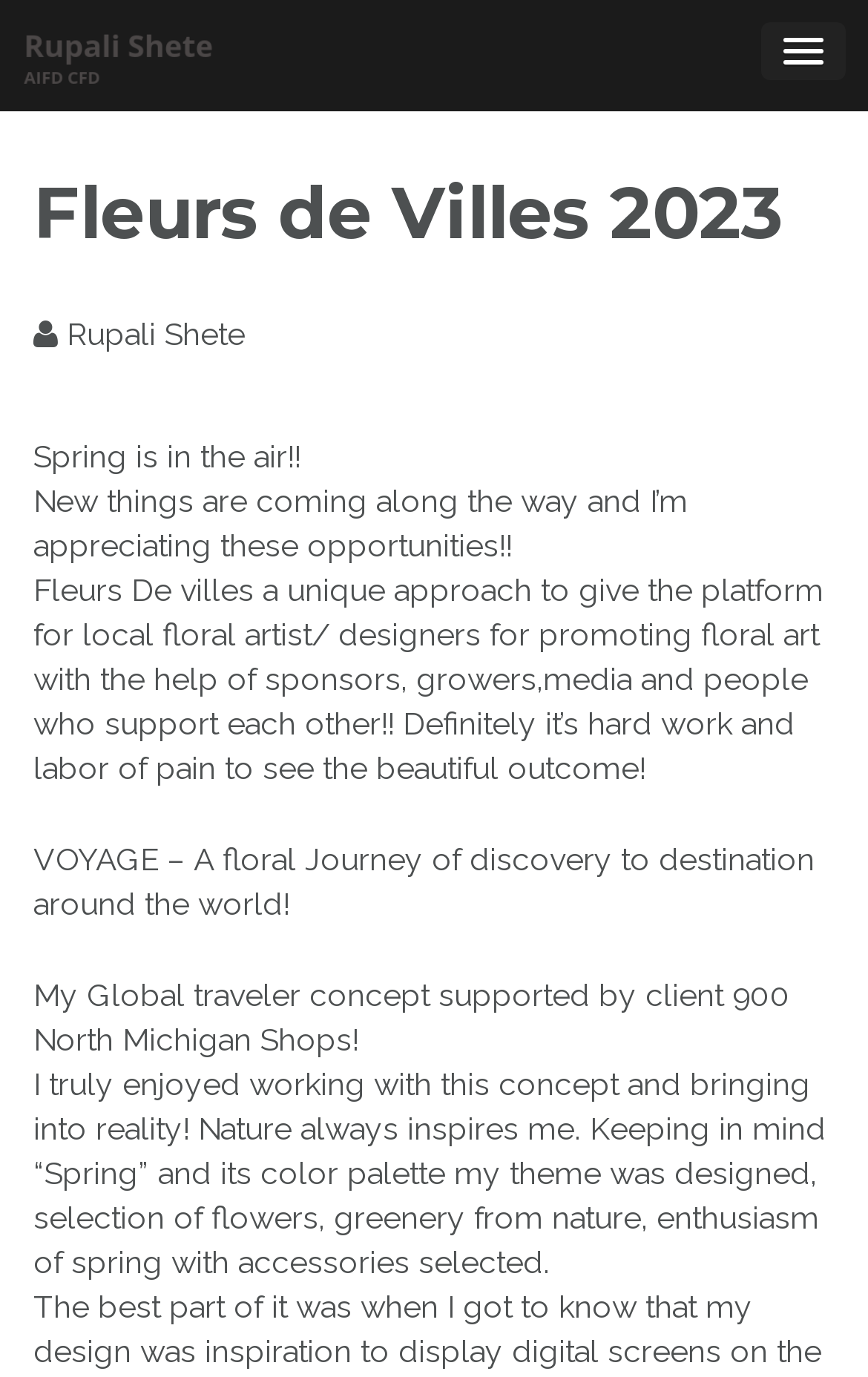What is the name of the client who supported the concept?
Please use the image to deliver a detailed and complete answer.

The name of the client who supported the concept can be found in the text, which says 'My Global traveler concept supported by client 900 North Michigan Shops!'.